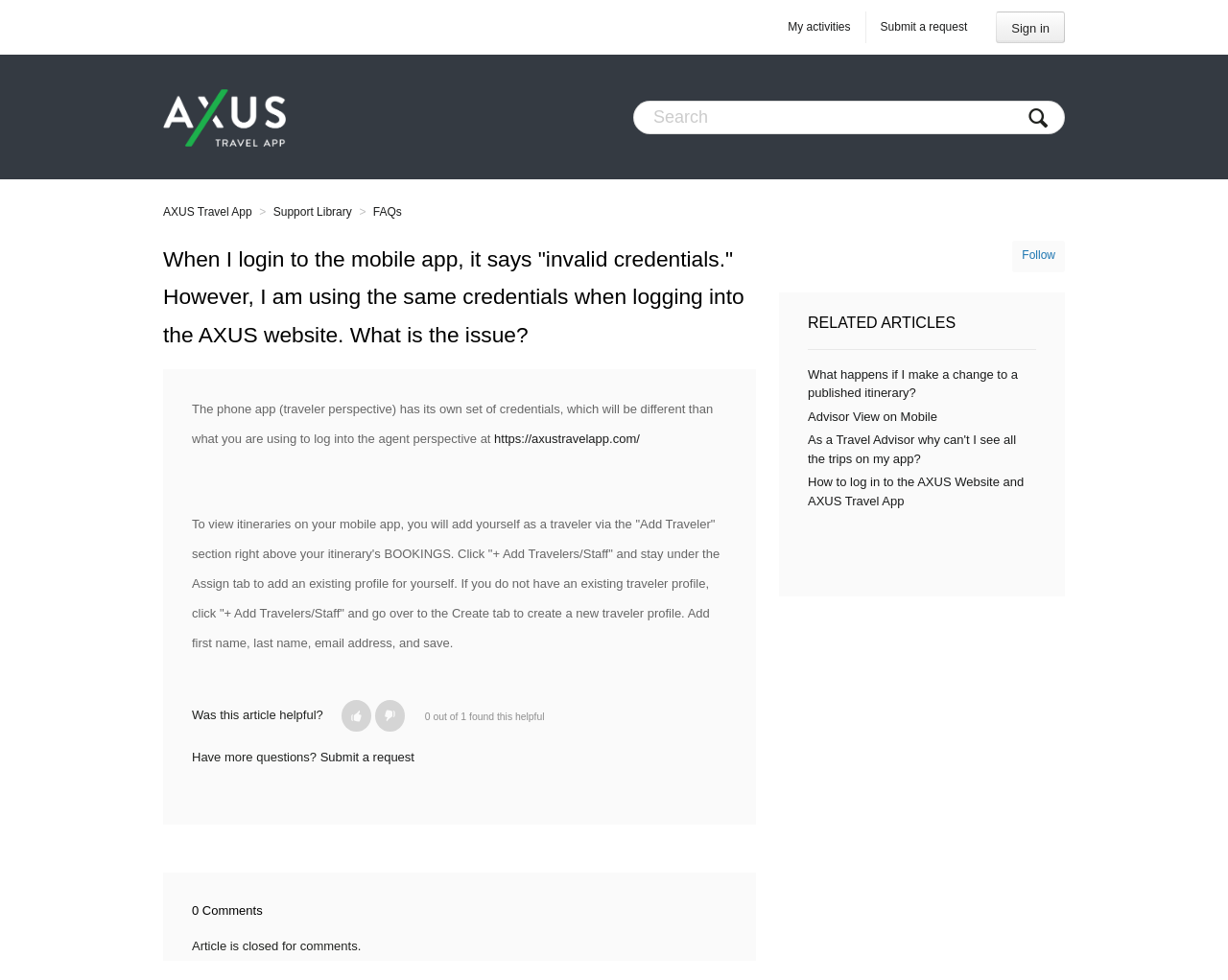Create a detailed description of the webpage's content and layout.

This webpage appears to be a support article from the AXUS Travel App, addressing an issue with invalid credentials when logging into the mobile app. 

At the top of the page, there are three links: "Sign in", "Submit a request", and "My activities", followed by a search bar. To the left of the search bar is the AXUS logo, which is an image. 

Below the search bar, there is a main content area that contains a list of links to other support resources, including the AXUS Travel App, Support Library, and FAQs. 

The main article begins with a heading that summarizes the issue, followed by a brief description of the problem. The article then provides a solution, which involves adding oneself as a traveler via the "Add Traveler" section on the website. 

The article also includes a link to the AXUS website and provides additional instructions for creating a new traveler profile. 

At the bottom of the article, there is a section that asks if the article was helpful, with options to vote yes or no. There is also a link to submit a request and a note that the article is closed for comments. 

To the right of the main article, there is a complementary section that lists related articles, including links to other support resources.